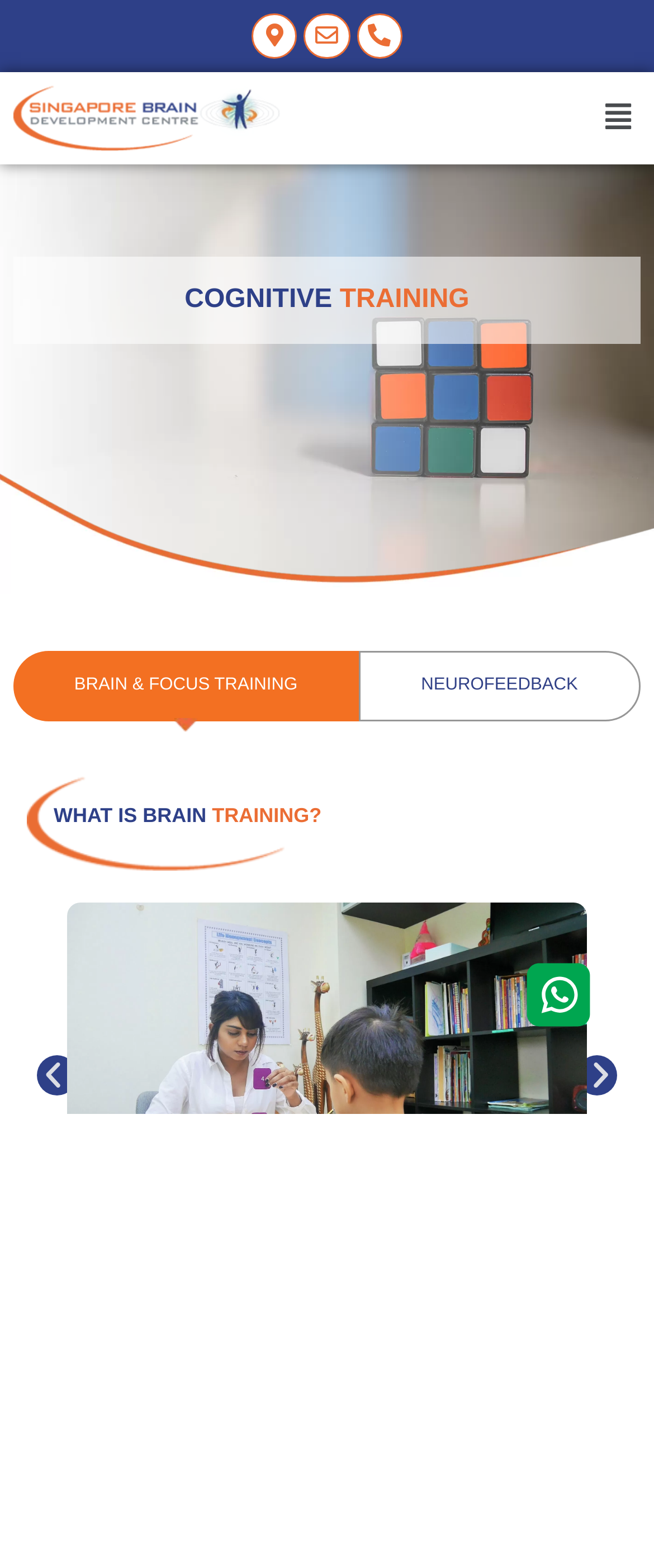What is the position of the phone-alt icon?
Refer to the image and respond with a one-word or short-phrase answer.

Top right